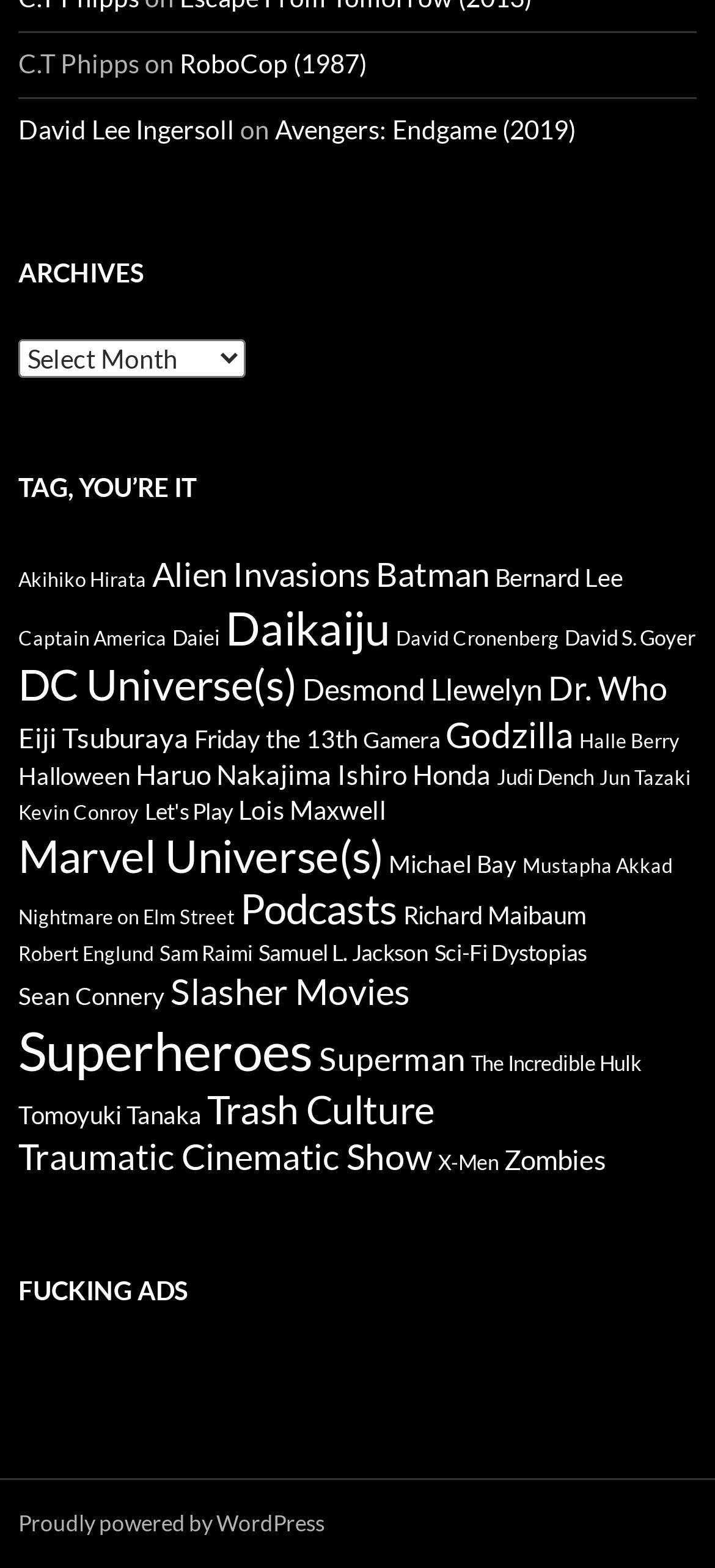How many items are in the 'Superheroes' tag?
From the screenshot, provide a brief answer in one word or phrase.

122